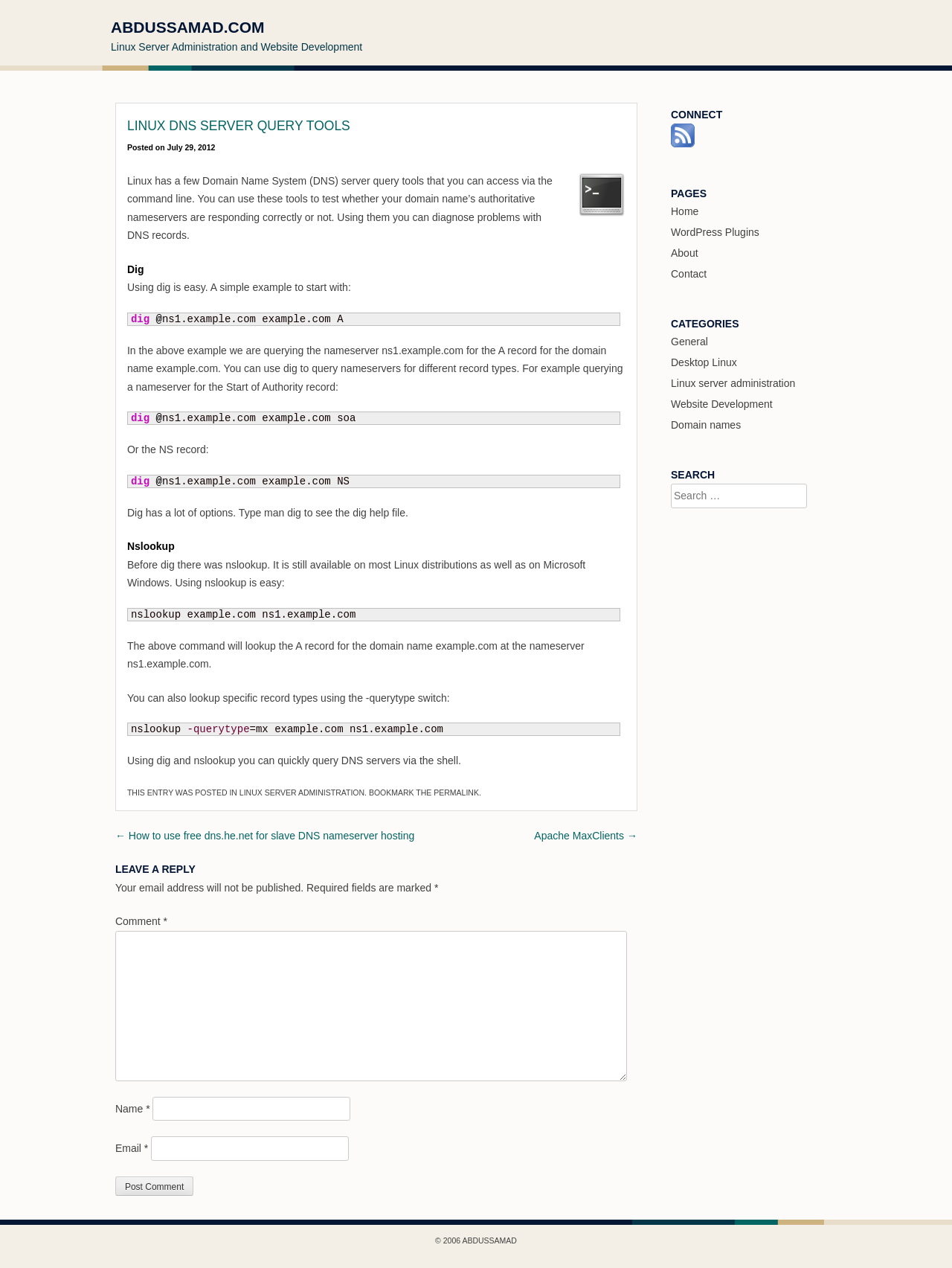What is the purpose of the nslookup command with the -querytype switch?
Please look at the screenshot and answer in one word or a short phrase.

To lookup specific record types